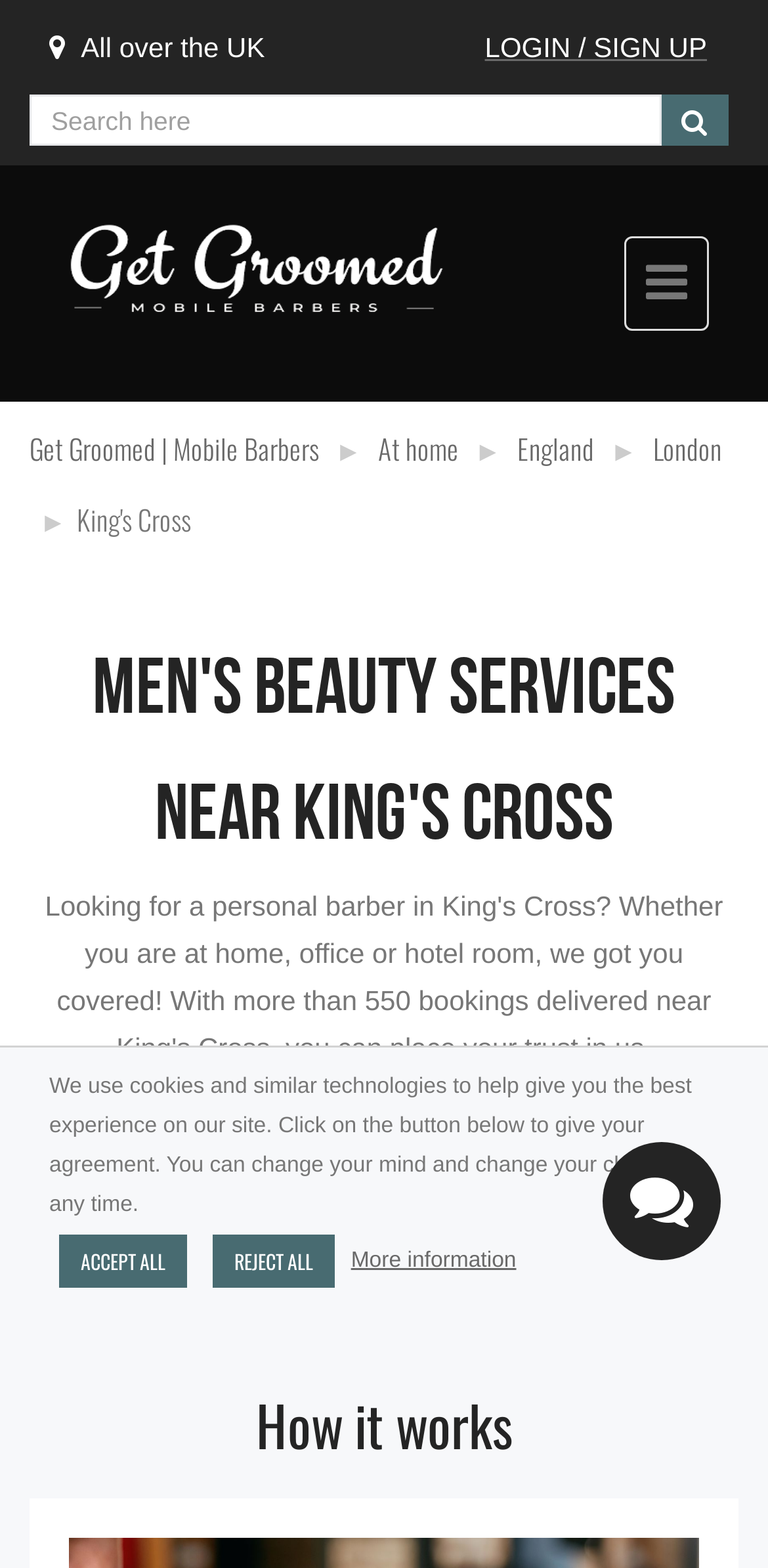Kindly determine the bounding box coordinates for the area that needs to be clicked to execute this instruction: "Login or sign up".

[0.631, 0.02, 0.962, 0.04]